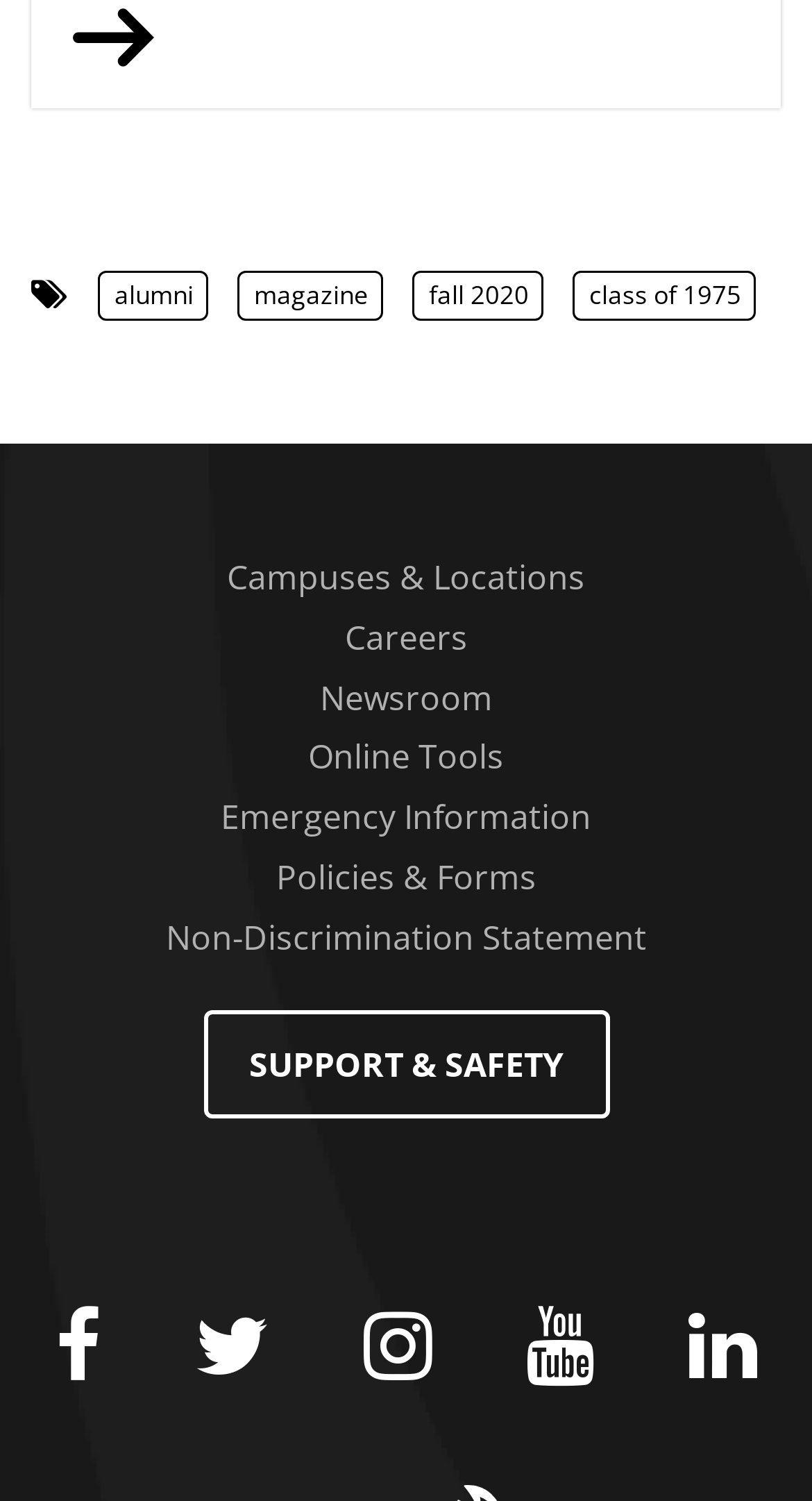Specify the bounding box coordinates of the element's area that should be clicked to execute the given instruction: "Check the campuses and locations". The coordinates should be four float numbers between 0 and 1, i.e., [left, top, right, bottom].

[0.279, 0.369, 0.721, 0.4]